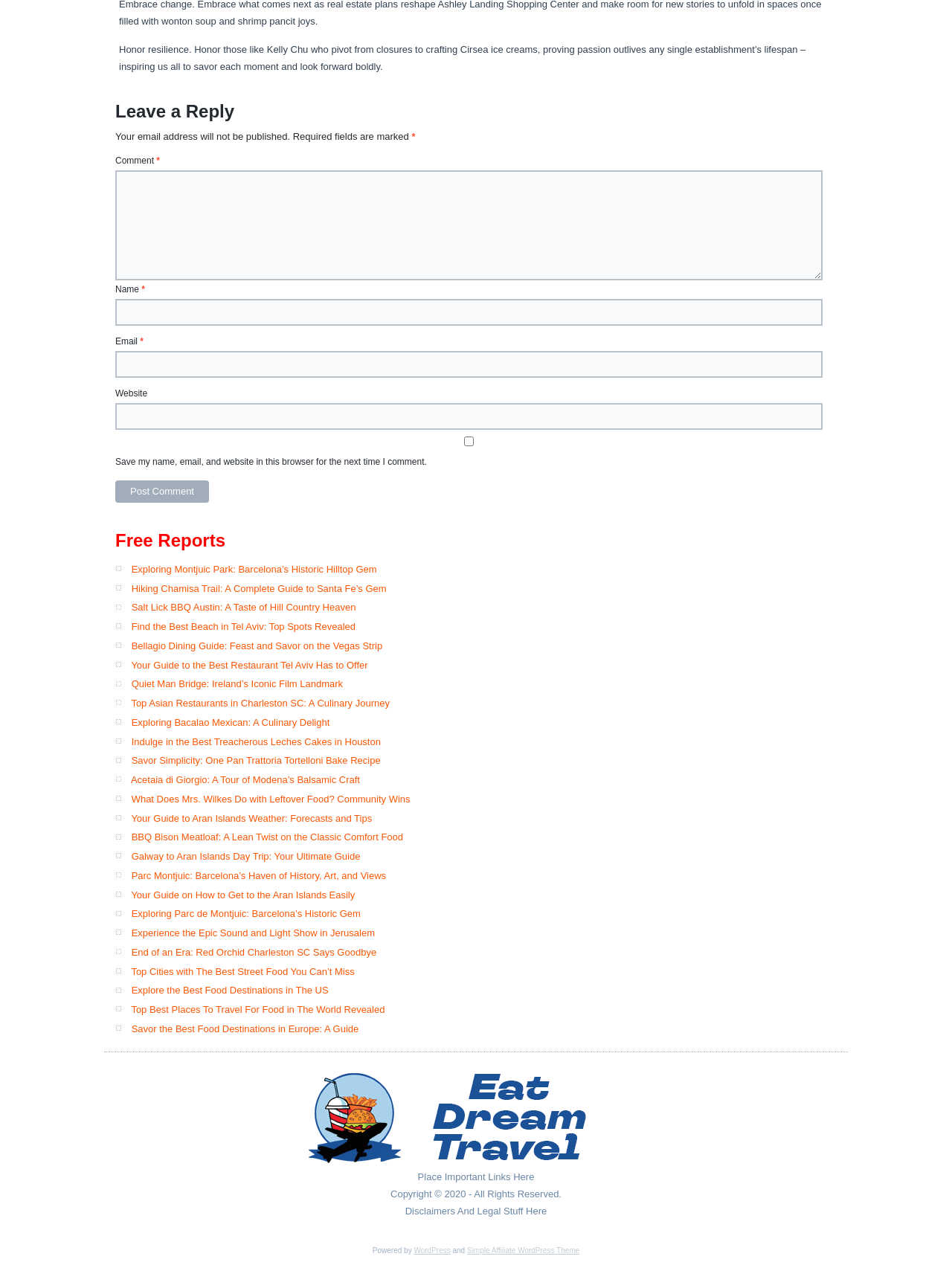Specify the bounding box coordinates for the region that must be clicked to perform the given instruction: "Read about Exploring Montjuic Park".

[0.138, 0.447, 0.396, 0.455]